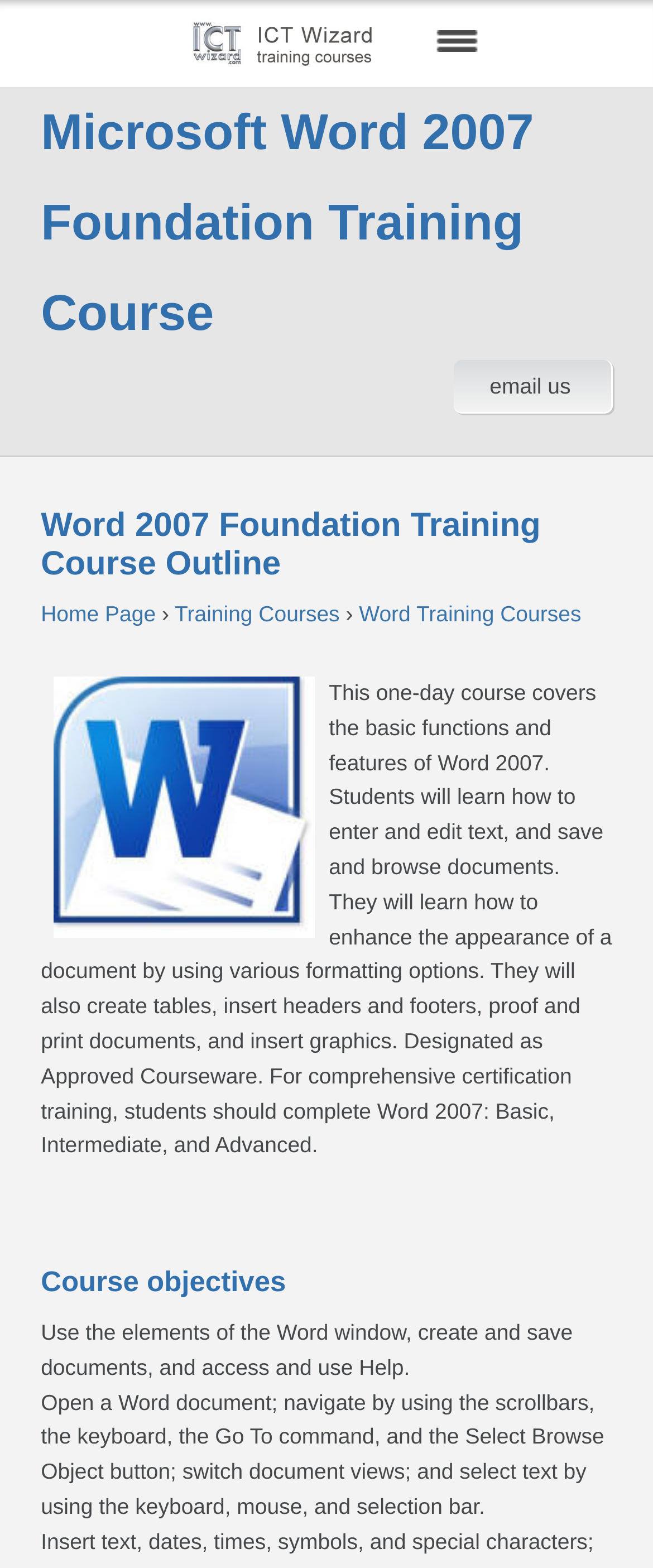What is the purpose of the course?
Please use the image to deliver a detailed and complete answer.

I deduced this from the course objectives, which include using the elements of the Word window, creating and saving documents, and accessing and using Help. This suggests that the course is intended to teach students the fundamental skills of using Word 2007.